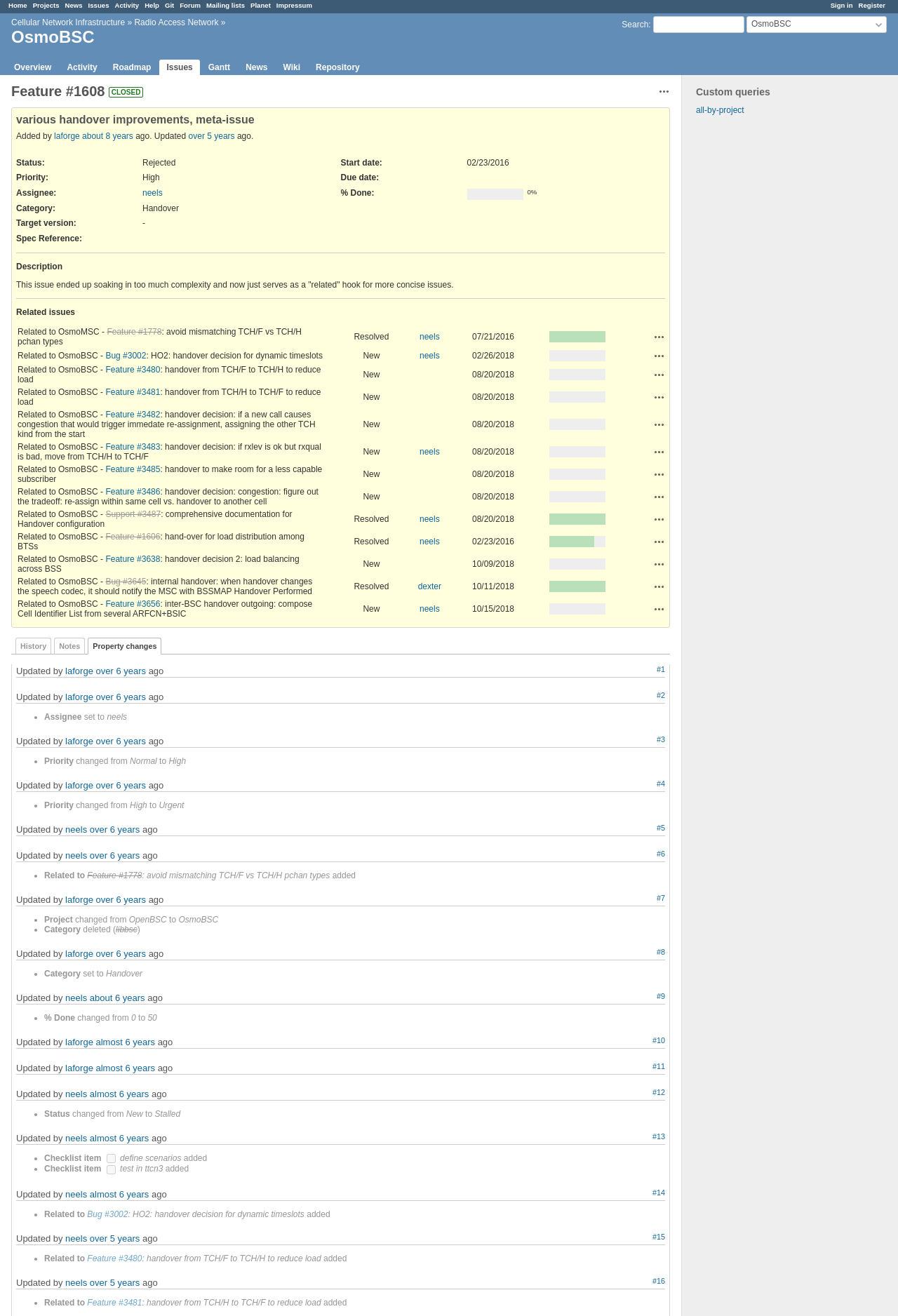Analyze the image and give a detailed response to the question:
Who is the assignee of Feature #1608?

I found the answer by examining the 'Assignee:' section on the webpage, which shows that the assignee of Feature #1608 is 'neels'.